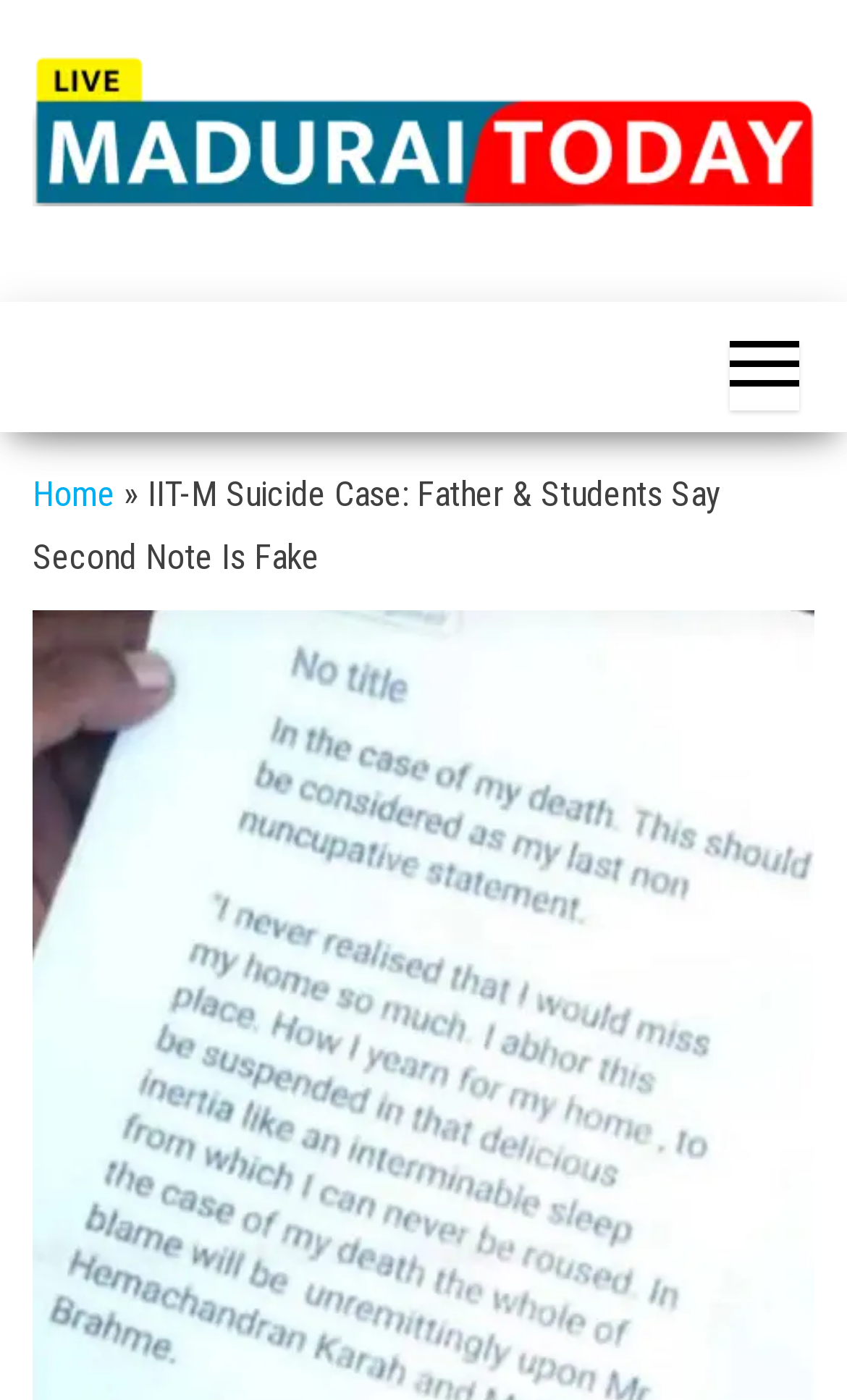What is the purpose of the link 'Home'?
Provide a comprehensive and detailed answer to the question.

The link 'Home' is usually used to navigate to the homepage of a website, and in this case, it is located on the top-left corner of the webpage, suggesting that it serves the same purpose.